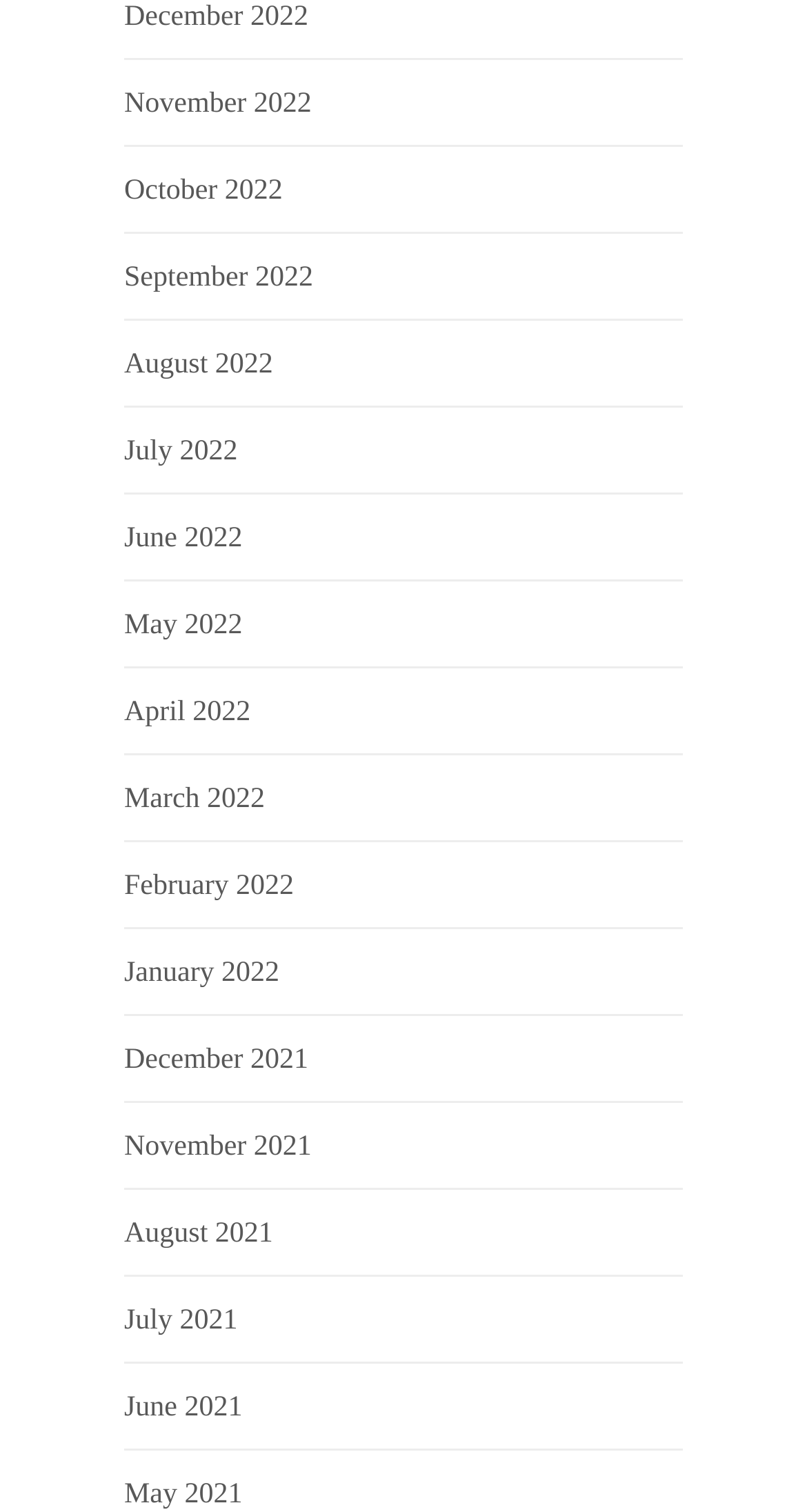Determine the bounding box coordinates of the element that should be clicked to execute the following command: "Learn about Protecting Canada’s Immigration System Act (Bill C-31)".

None